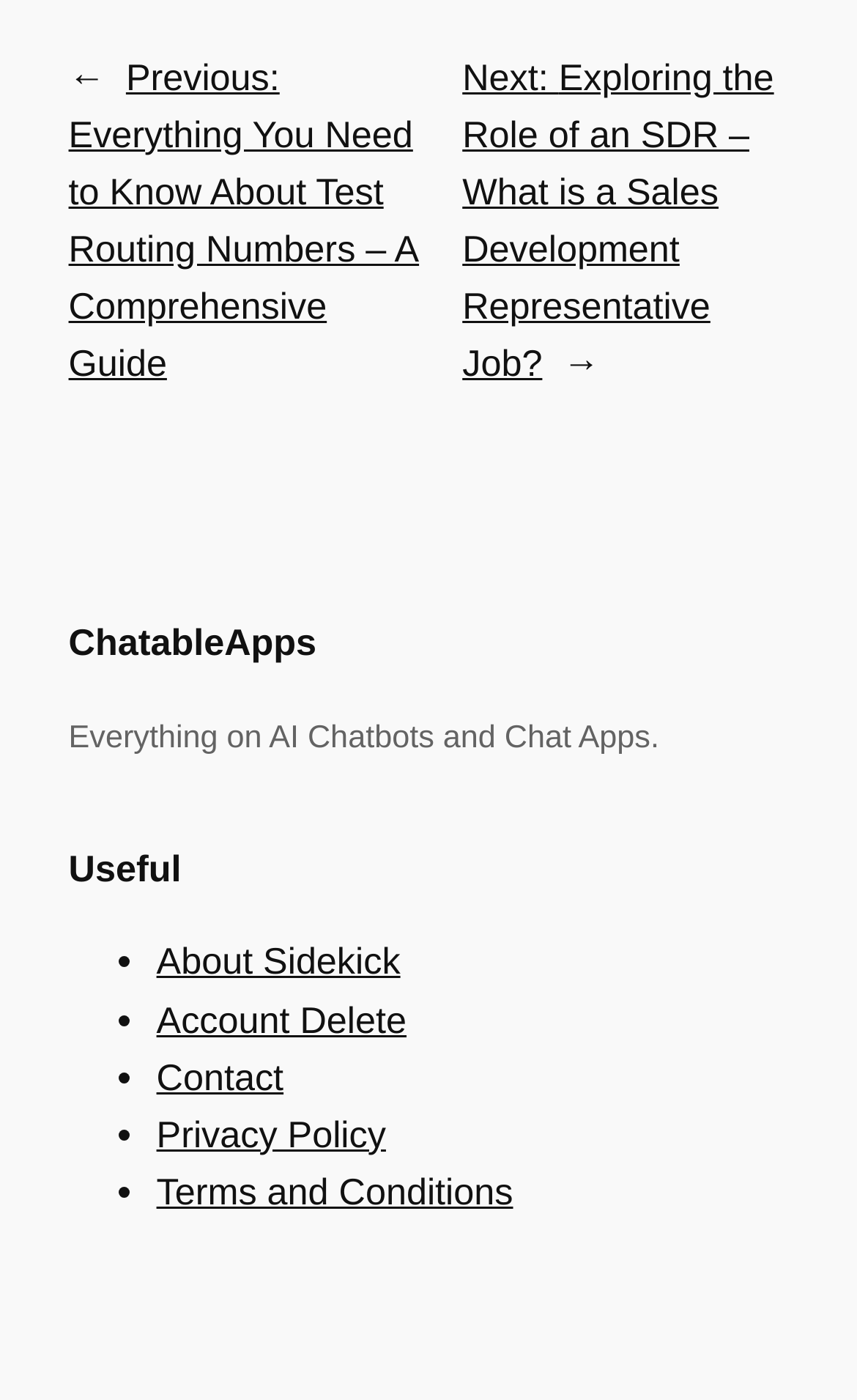Look at the image and write a detailed answer to the question: 
What is the name of the website?

At the top of the webpage, I found a link labeled 'ChatableApps', which appears to be the name of the website.